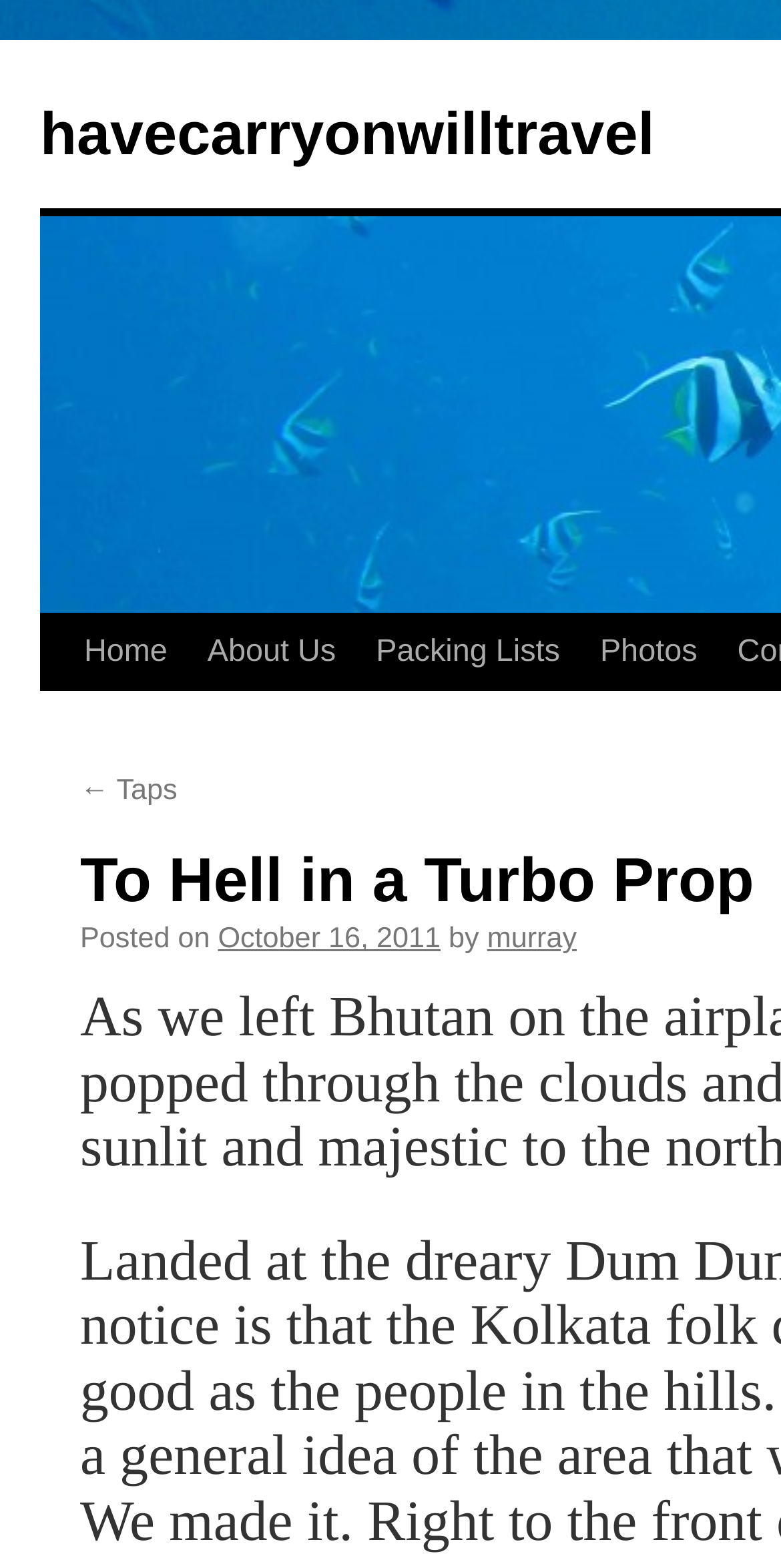Determine the bounding box coordinates of the region that needs to be clicked to achieve the task: "view about us".

[0.24, 0.392, 0.456, 0.441]